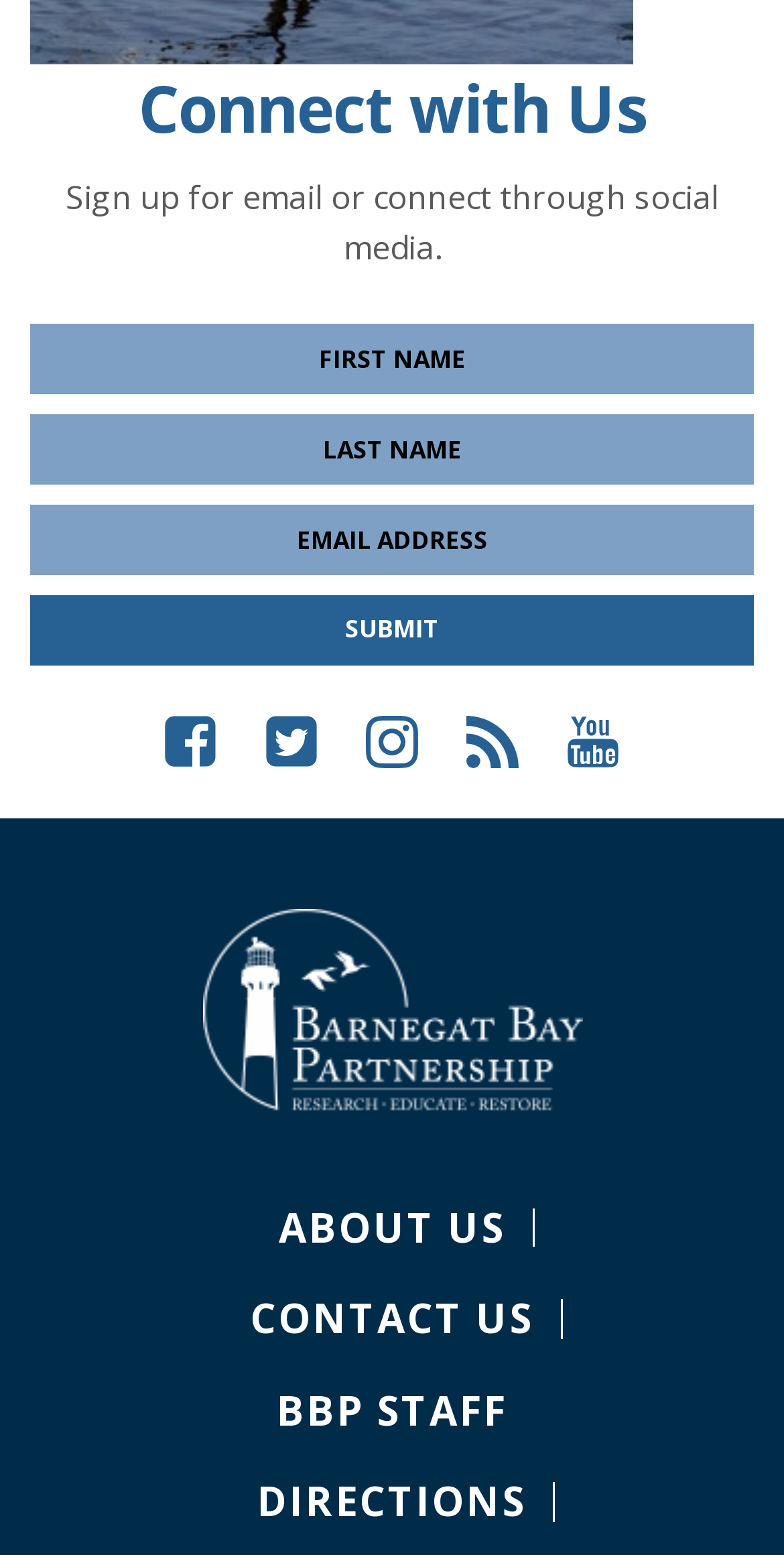Based on the element description: "BBP Staff", identify the UI element and provide its bounding box coordinates. Use four float numbers between 0 and 1, [left, top, right, bottom].

[0.317, 0.878, 0.683, 0.936]